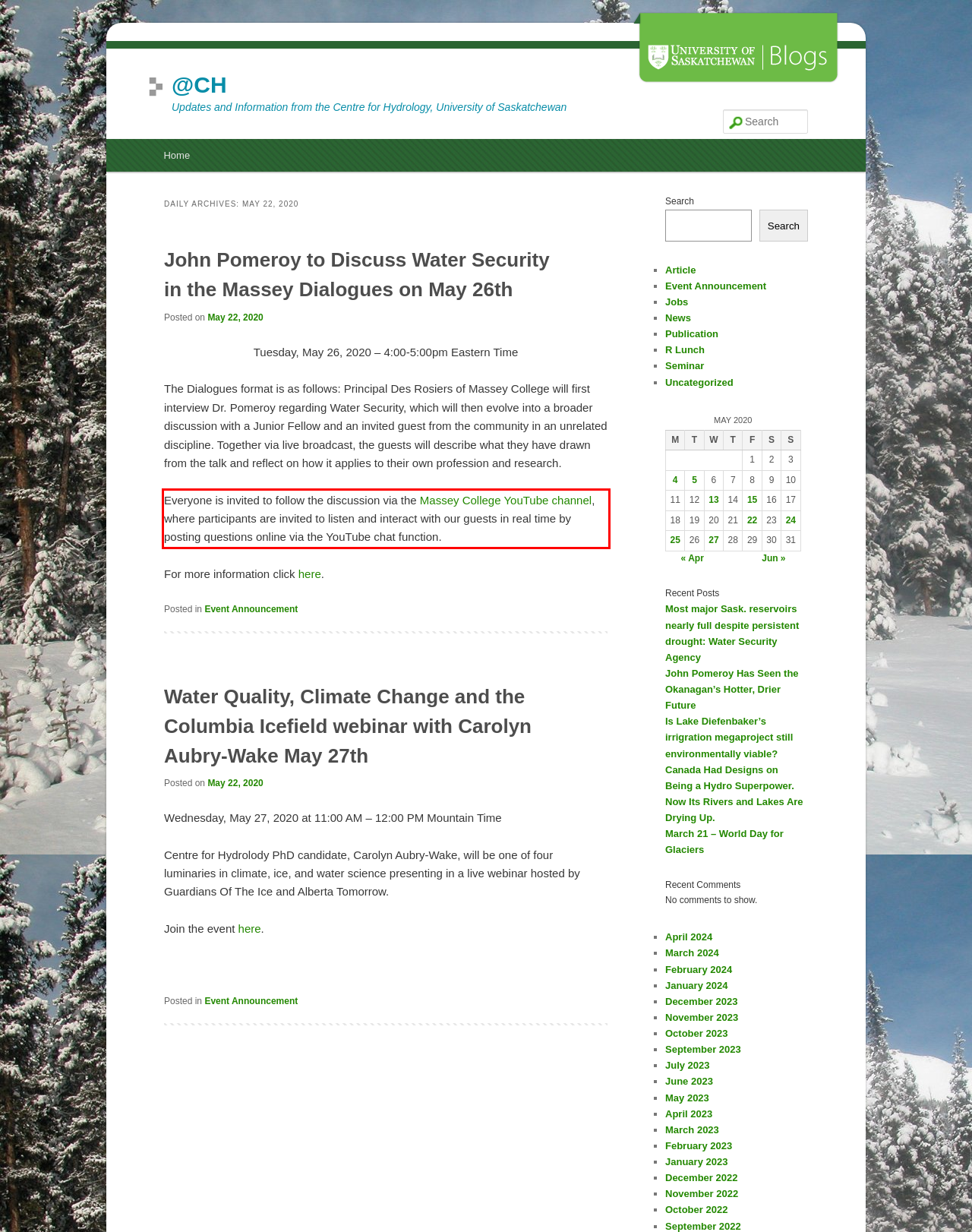Please look at the webpage screenshot and extract the text enclosed by the red bounding box.

Everyone is invited to follow the discussion via the Massey College YouTube channel, where participants are invited to listen and interact with our guests in real time by posting questions online via the YouTube chat function.